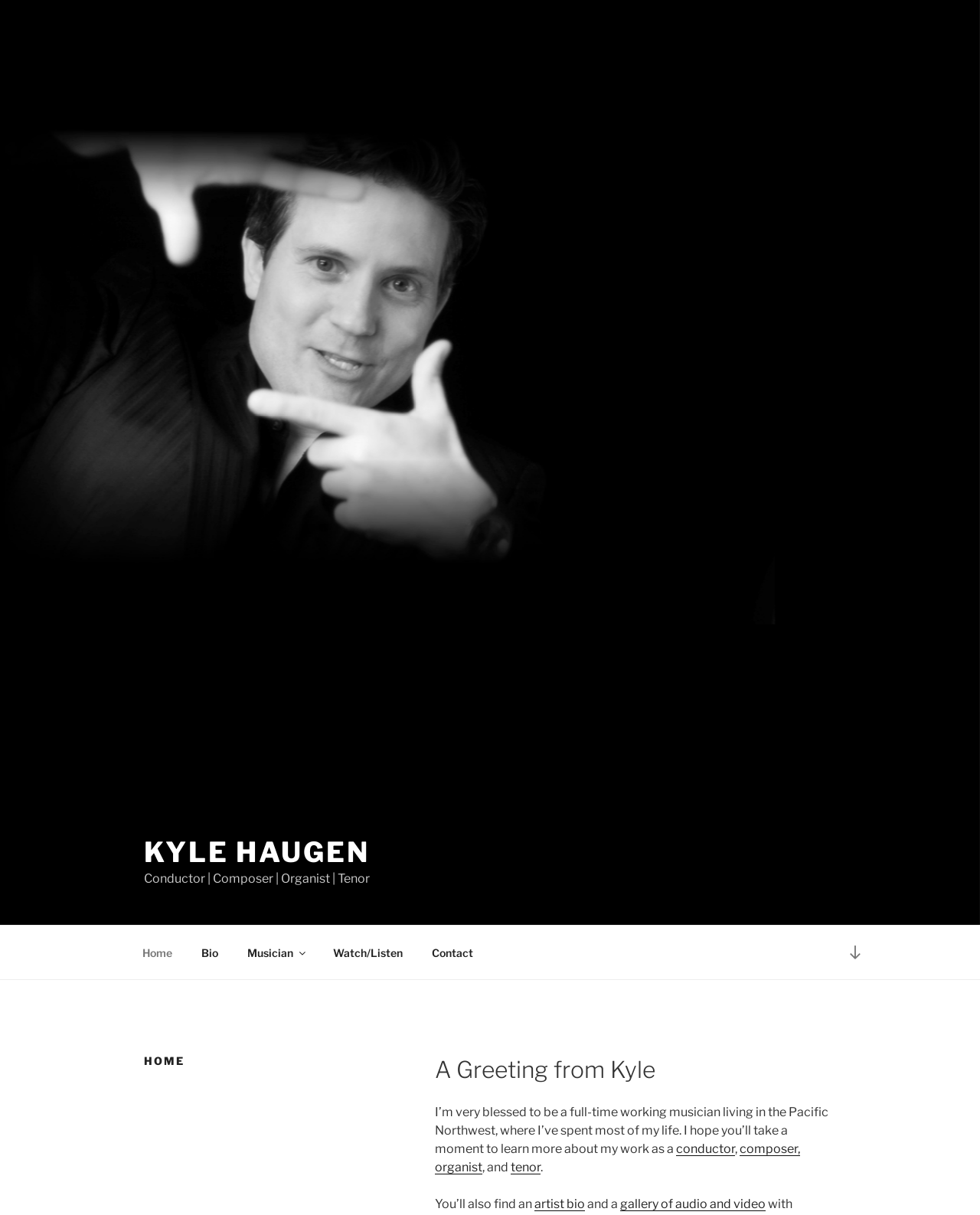Determine the bounding box coordinates of the clickable region to carry out the instruction: "View 'CNC Machining' section".

None